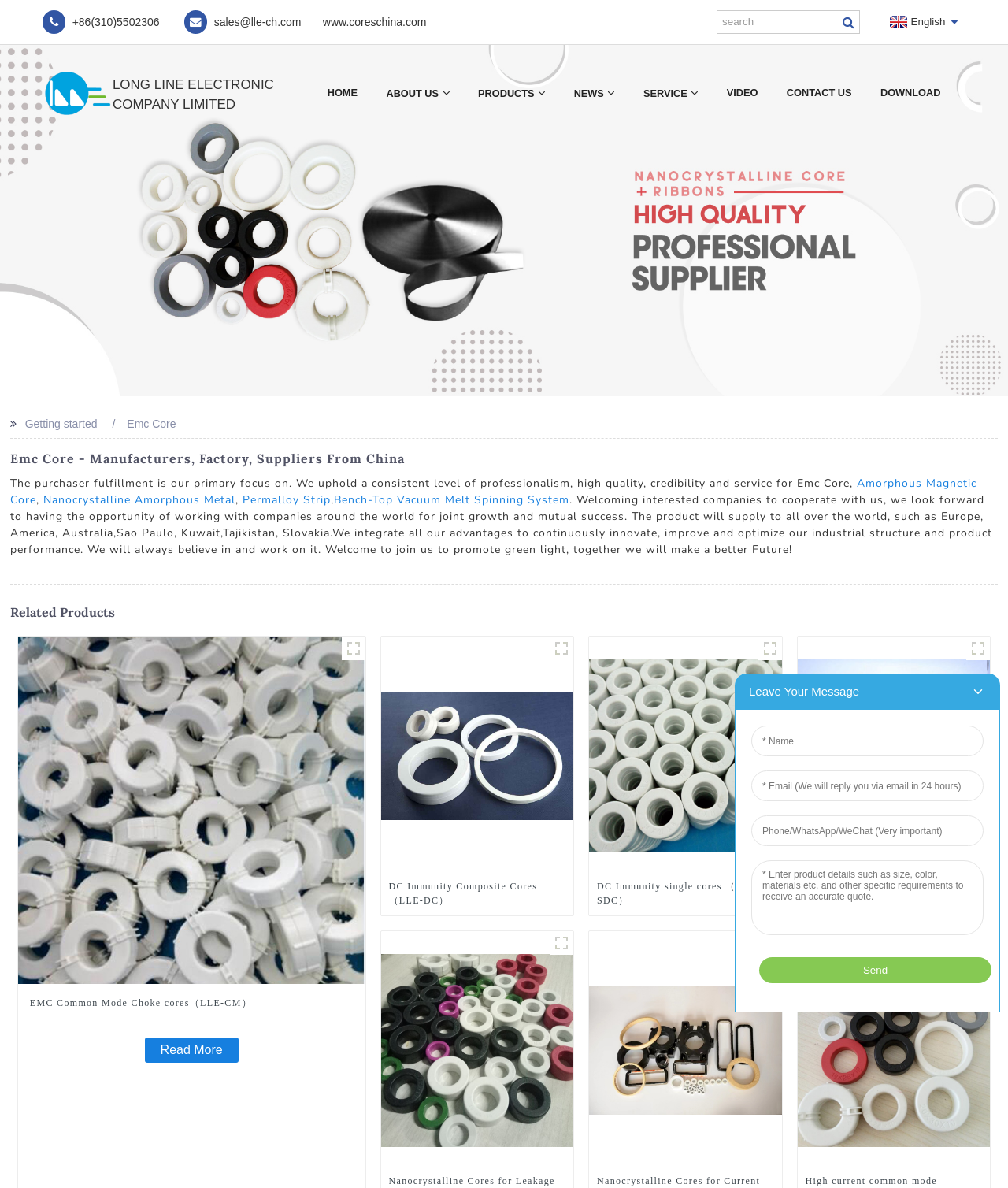Identify the bounding box coordinates of the region I need to click to complete this instruction: "click the sales email link".

[0.183, 0.009, 0.299, 0.029]